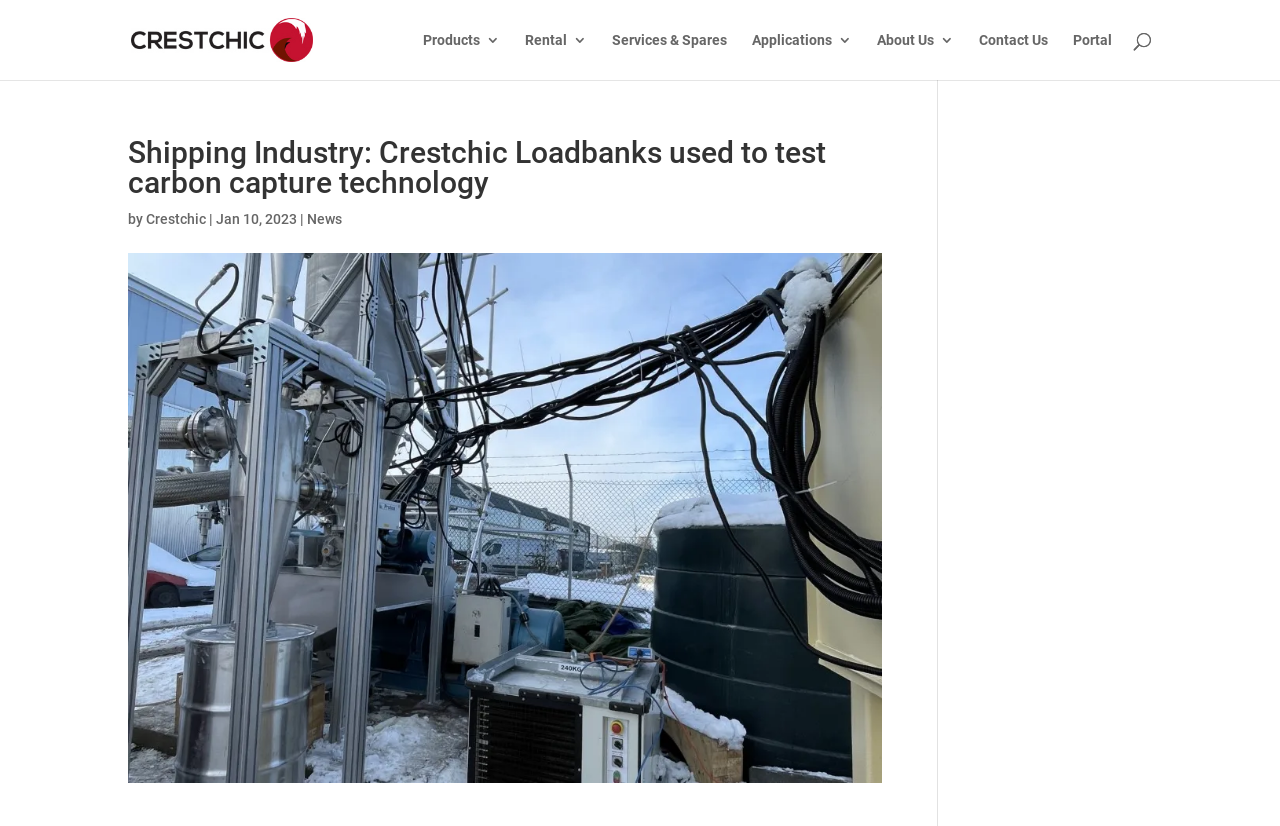Please identify the bounding box coordinates of the element's region that I should click in order to complete the following instruction: "Visit Products page". The bounding box coordinates consist of four float numbers between 0 and 1, i.e., [left, top, right, bottom].

[0.33, 0.04, 0.391, 0.097]